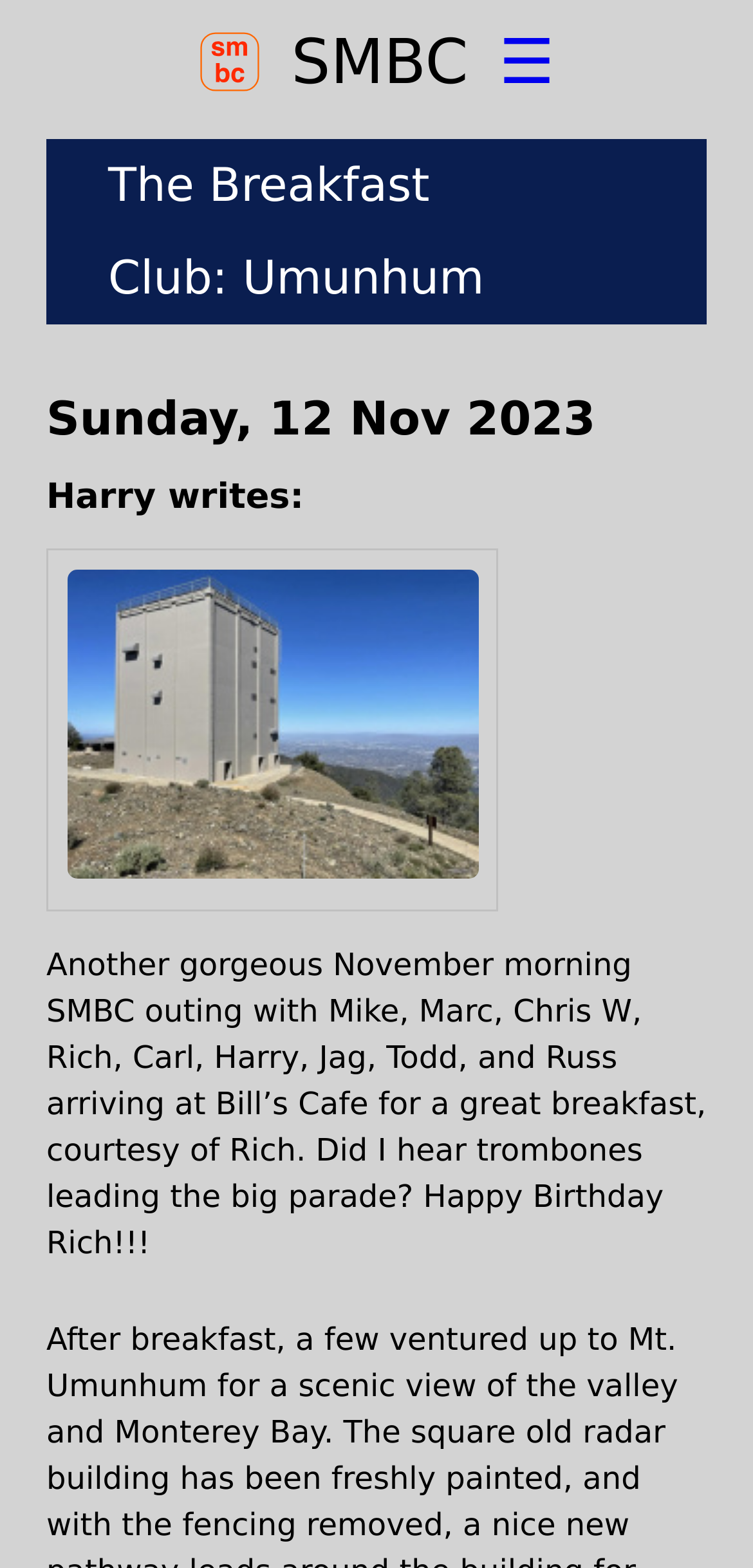Answer the question using only a single word or phrase: 
What is the name of the cafe where they had breakfast?

Bill's Cafe